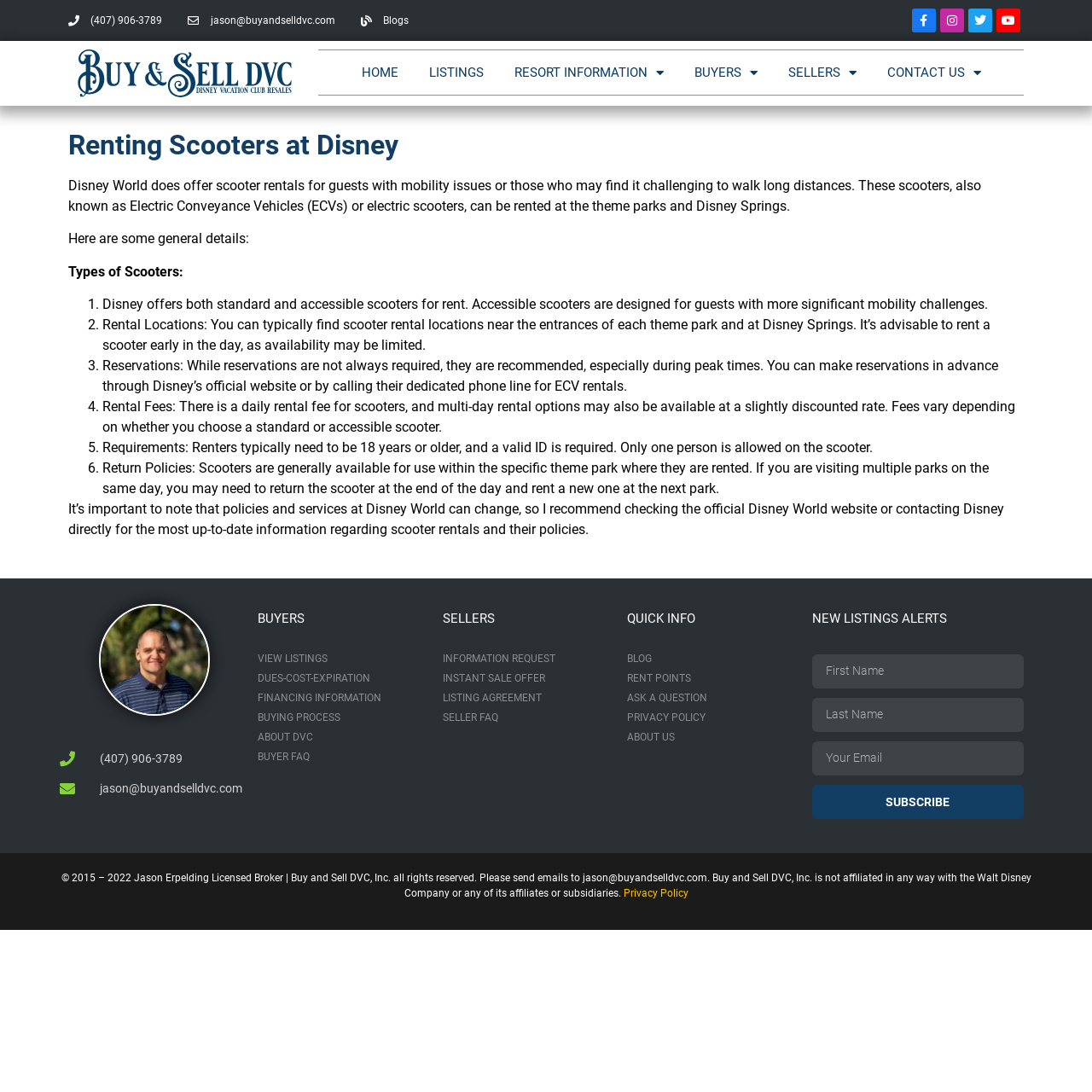What is the phone number to rent a scooter?
Craft a detailed and extensive response to the question.

I found the phone number by looking at the link element with the text '(407) 906-3789' which is located at the top of the webpage and also at the bottom of the webpage.